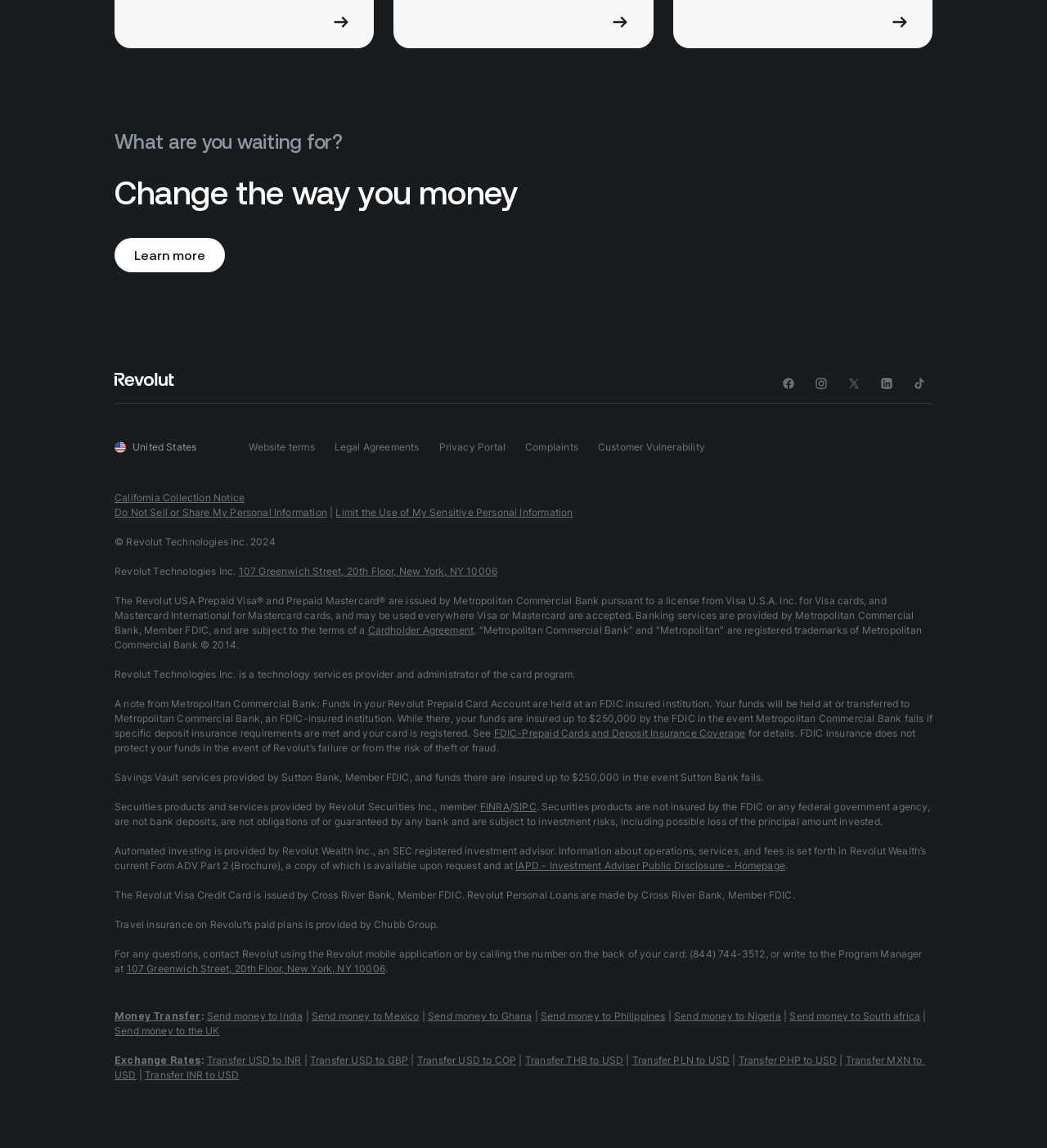Locate the bounding box coordinates of the item that should be clicked to fulfill the instruction: "Sign in to the website".

None